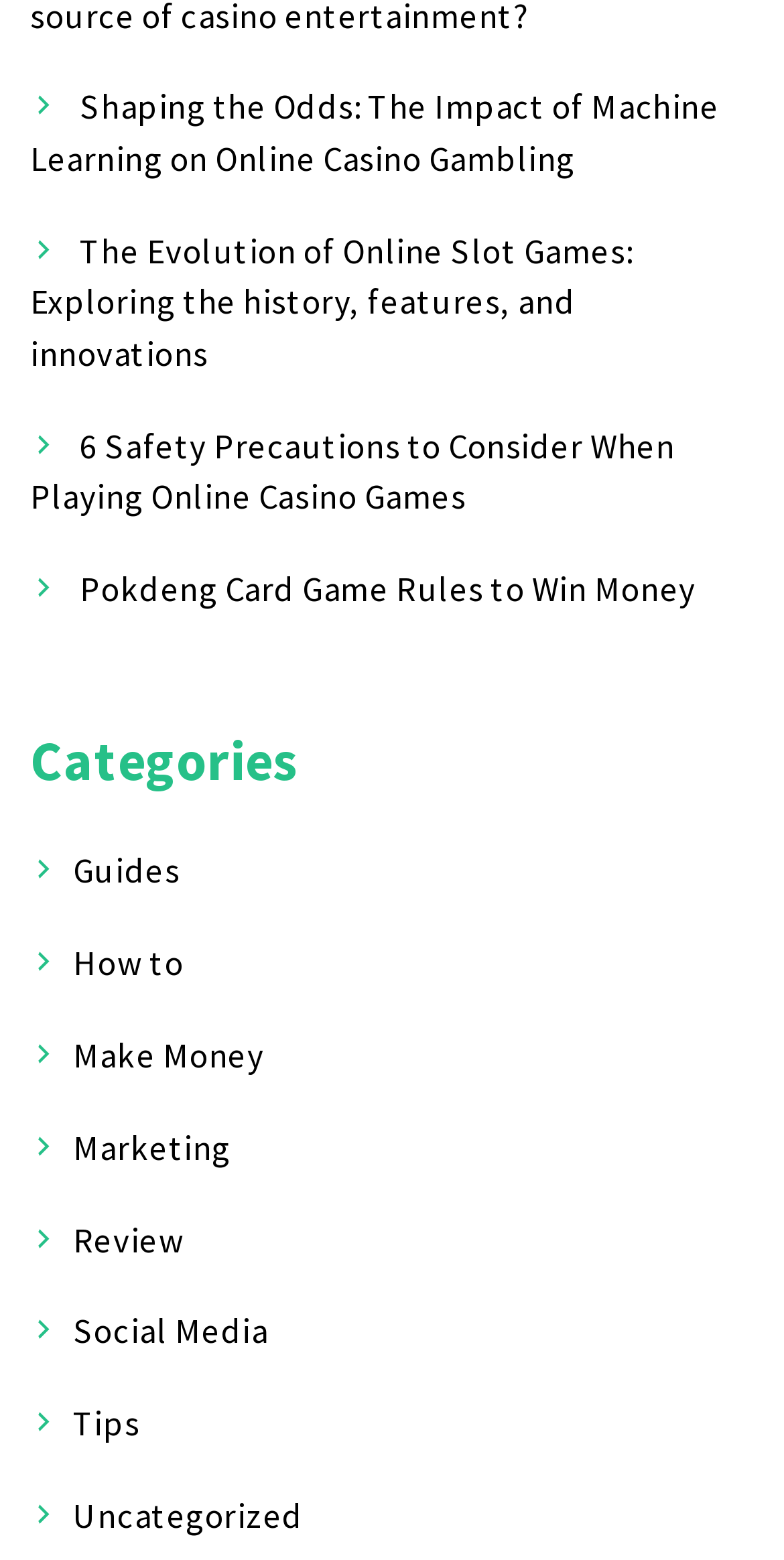Please respond to the question with a concise word or phrase:
What is the title of the fourth link?

Pokdeng Card Game Rules